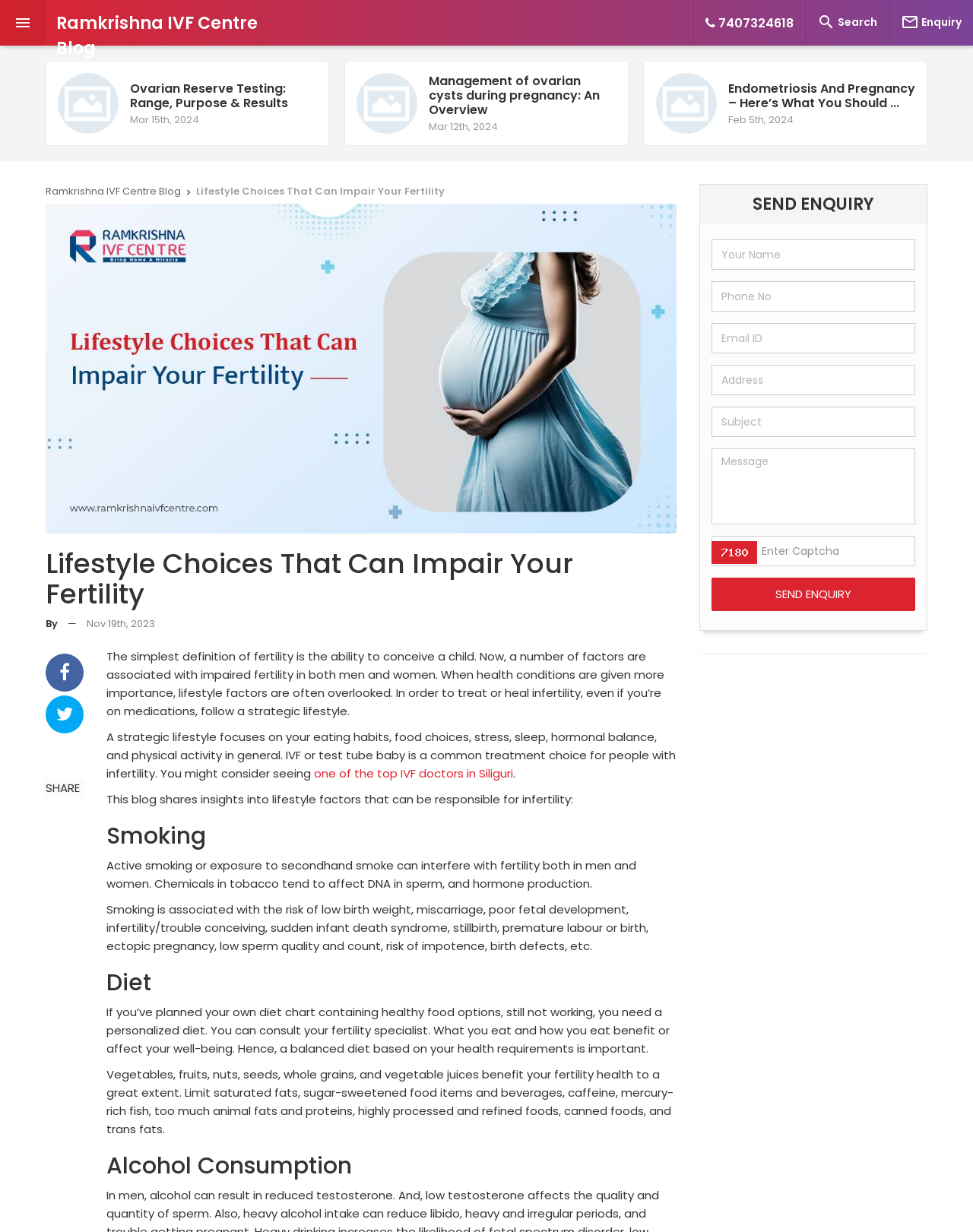Use the information in the screenshot to answer the question comprehensively: How many articles are listed on the webpage?

I counted the number of article elements on the webpage, which are located below the main heading, and found that there are three articles listed.